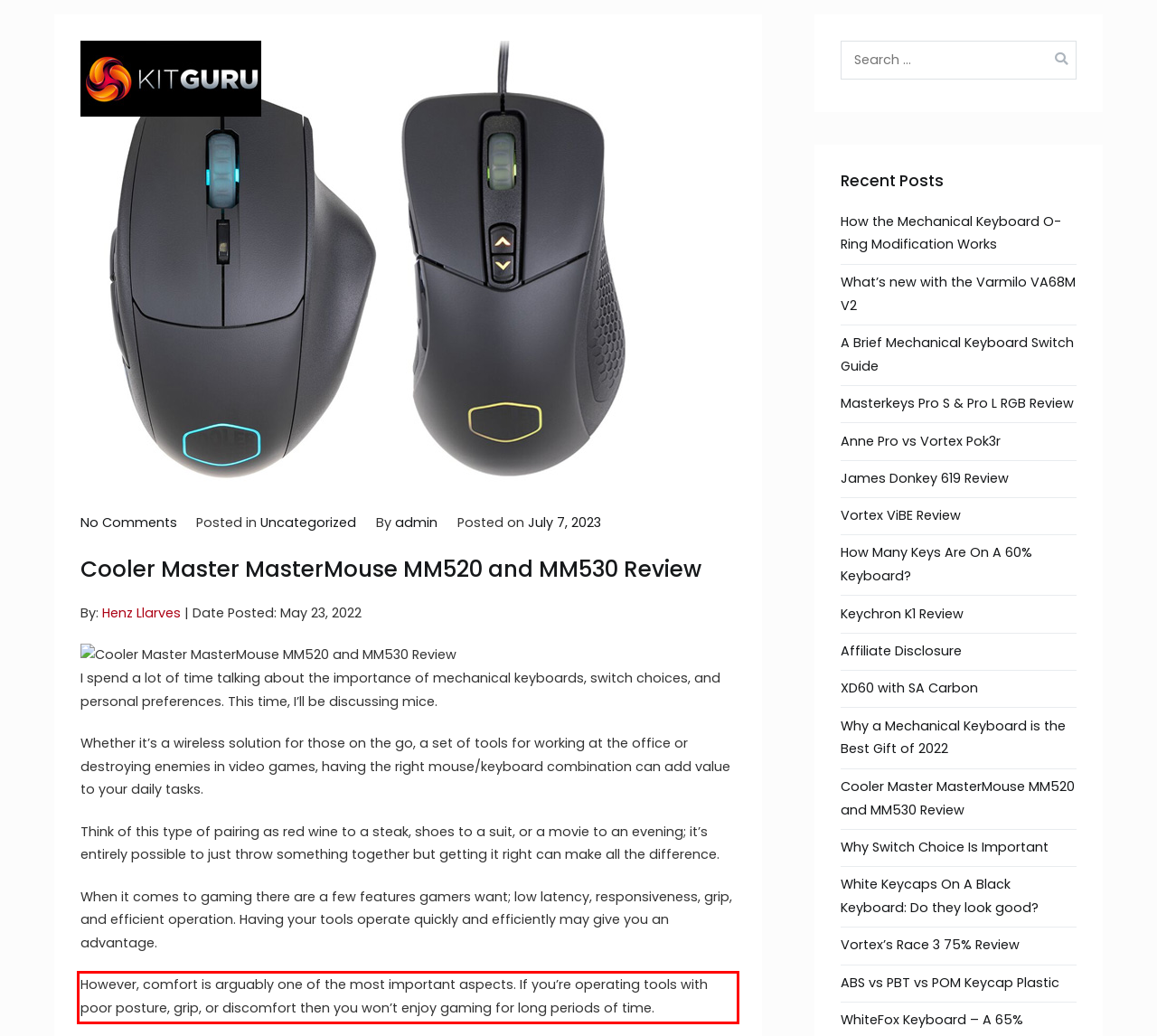Analyze the screenshot of the webpage that features a red bounding box and recognize the text content enclosed within this red bounding box.

However, comfort is arguably one of the most important aspects. If you’re operating tools with poor posture, grip, or discomfort then you won’t enjoy gaming for long periods of time.